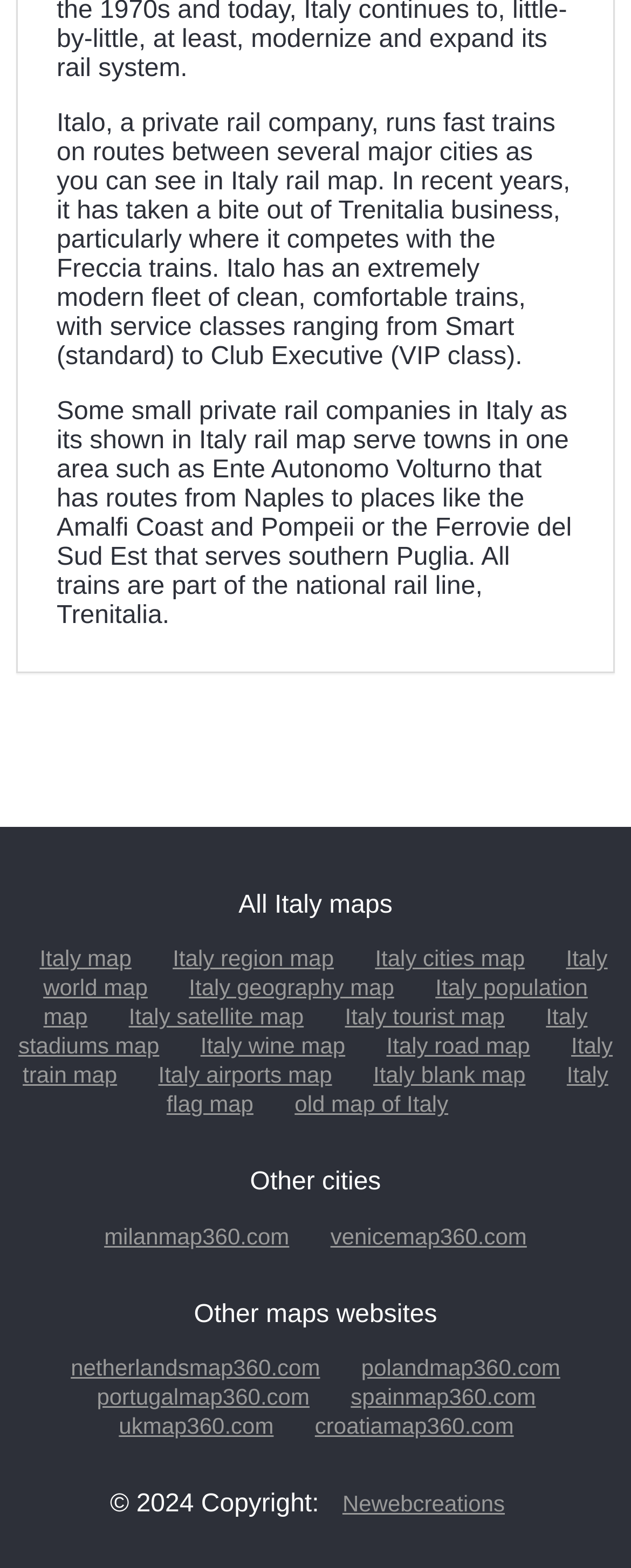Utilize the information from the image to answer the question in detail:
What is the name of the company that owns the copyright?

The StaticText element at the bottom of the webpage reads '© 2024 Copyright:' followed by a link to 'Newebcreations', indicating that Newebcreations owns the copyright.